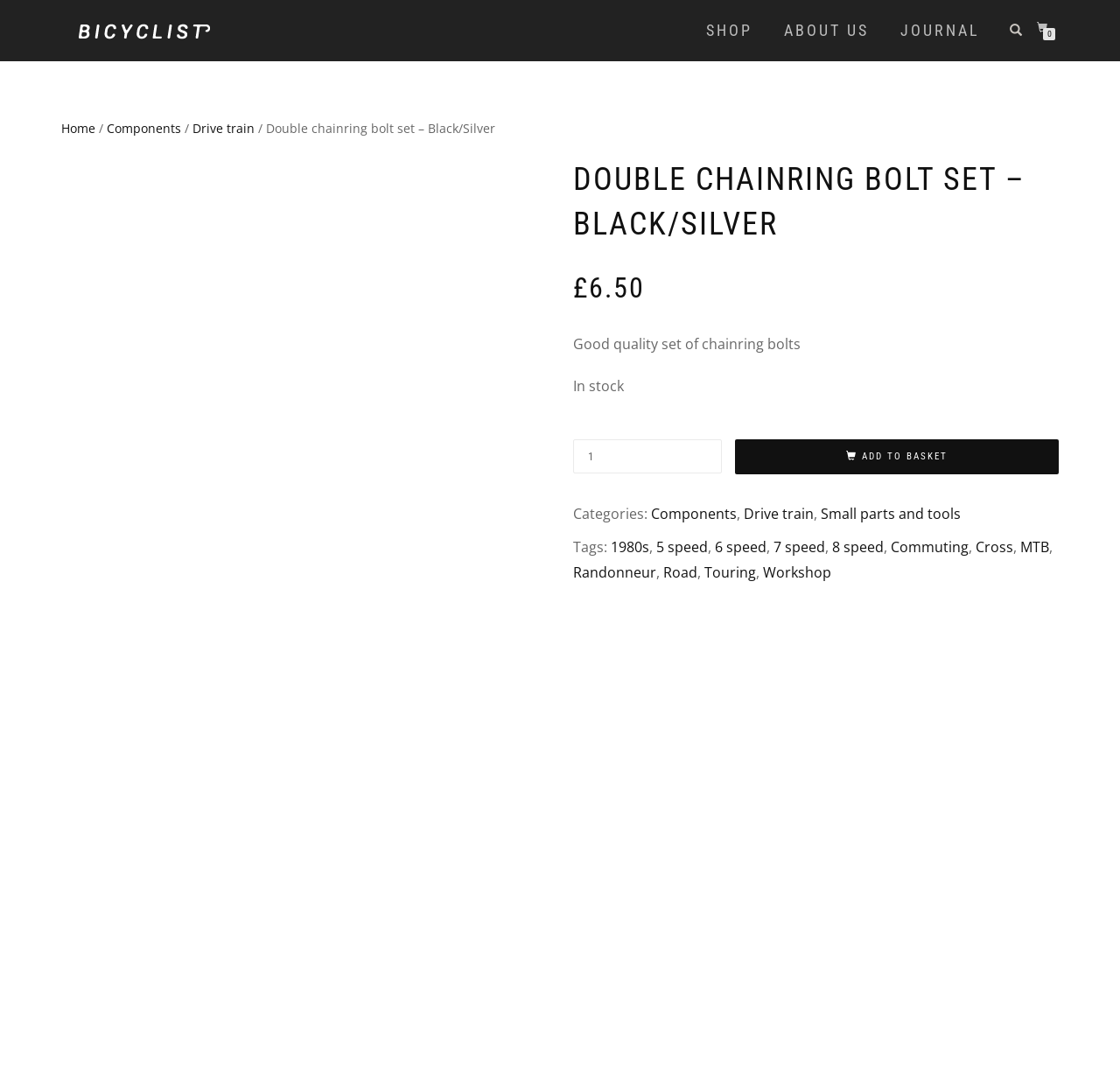What is the price of the product? Based on the screenshot, please respond with a single word or phrase.

£6.50